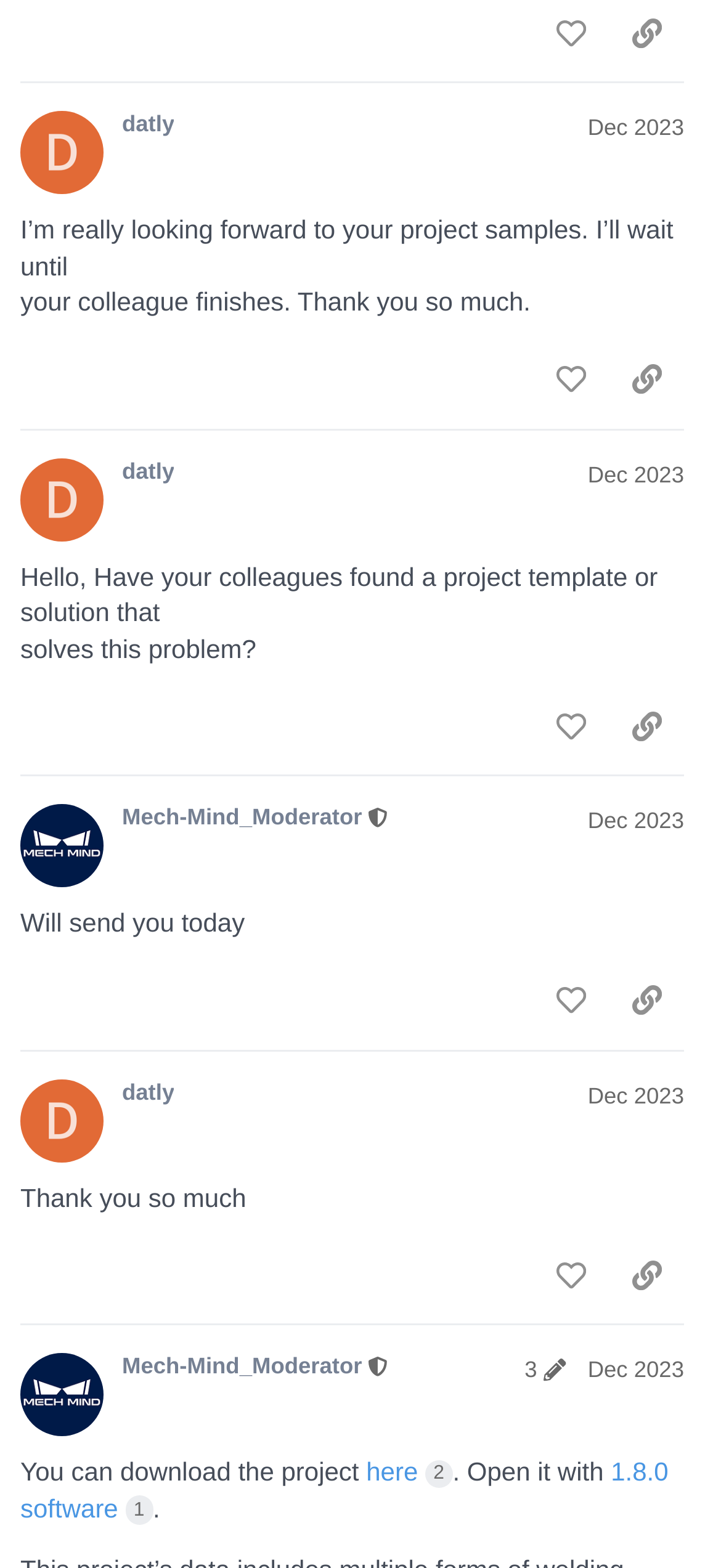Can you pinpoint the bounding box coordinates for the clickable element required for this instruction: "download the project"? The coordinates should be four float numbers between 0 and 1, i.e., [left, top, right, bottom].

[0.508, 0.929, 0.628, 0.948]